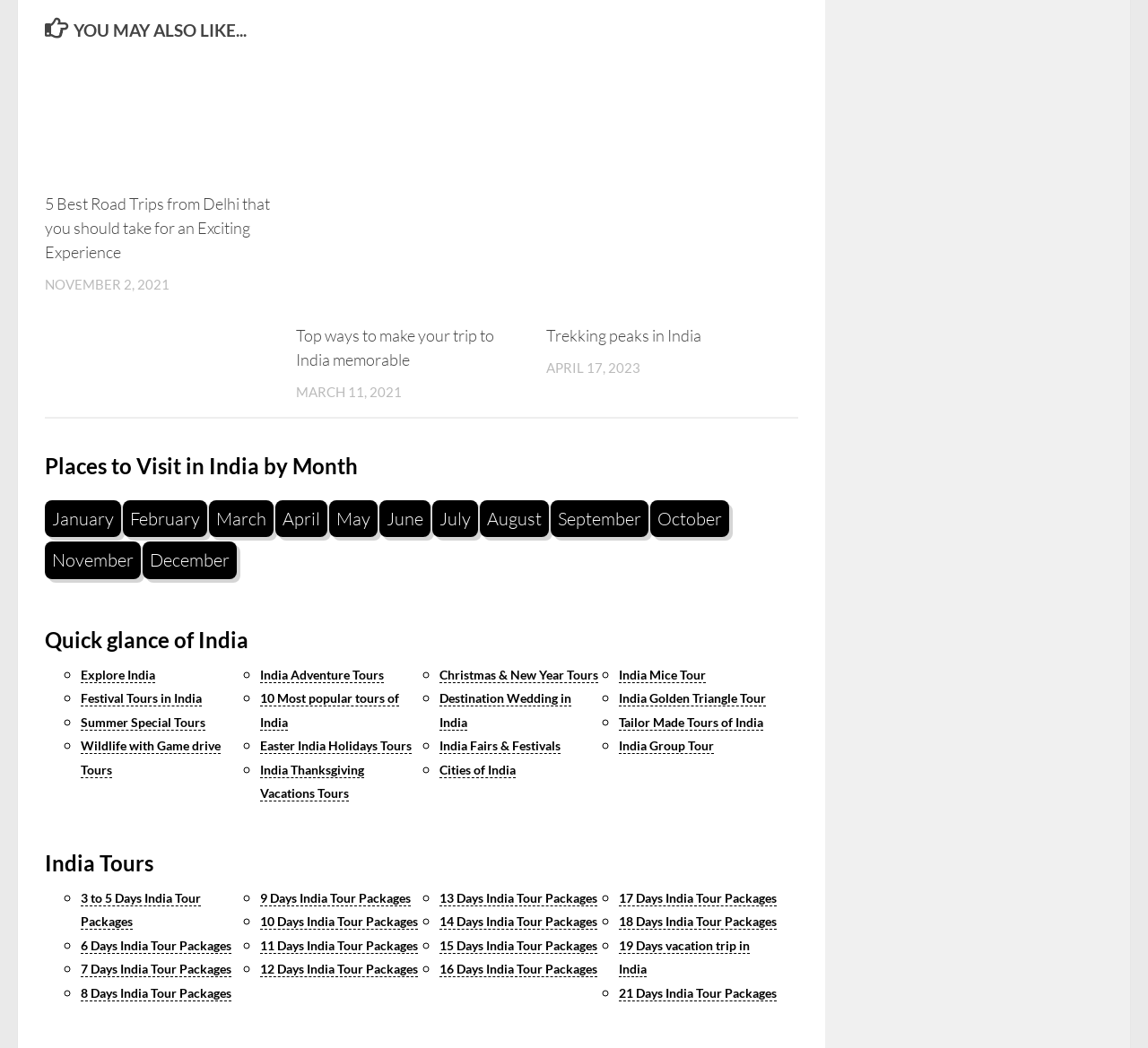Ascertain the bounding box coordinates for the UI element detailed here: "India Thanksgiving Vacations Tours". The coordinates should be provided as [left, top, right, bottom] with each value being a float between 0 and 1.

[0.227, 0.271, 0.317, 0.309]